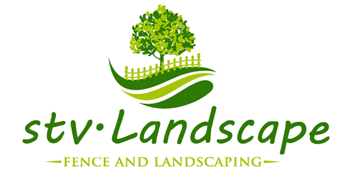Craft a detailed explanation of the image.

The image features a logo for "stv Landscaping," which prominently displays a stylized tree alongside a green wave motif, symbolizing growth and nature. The design integrates a wooden fence in the background, reinforcing the theme of landscaping and outdoor aesthetics. The logo’s color palette includes vibrant greens, echoing the freshness of plants and inviting outdoor spaces. Beneath the logo, the text "Fence and Landscaping" is inscribed, highlighting the services offered by the company. This visual representation conveys a sense of professionalism and a commitment to enhancing outdoor areas through effective landscaping solutions.